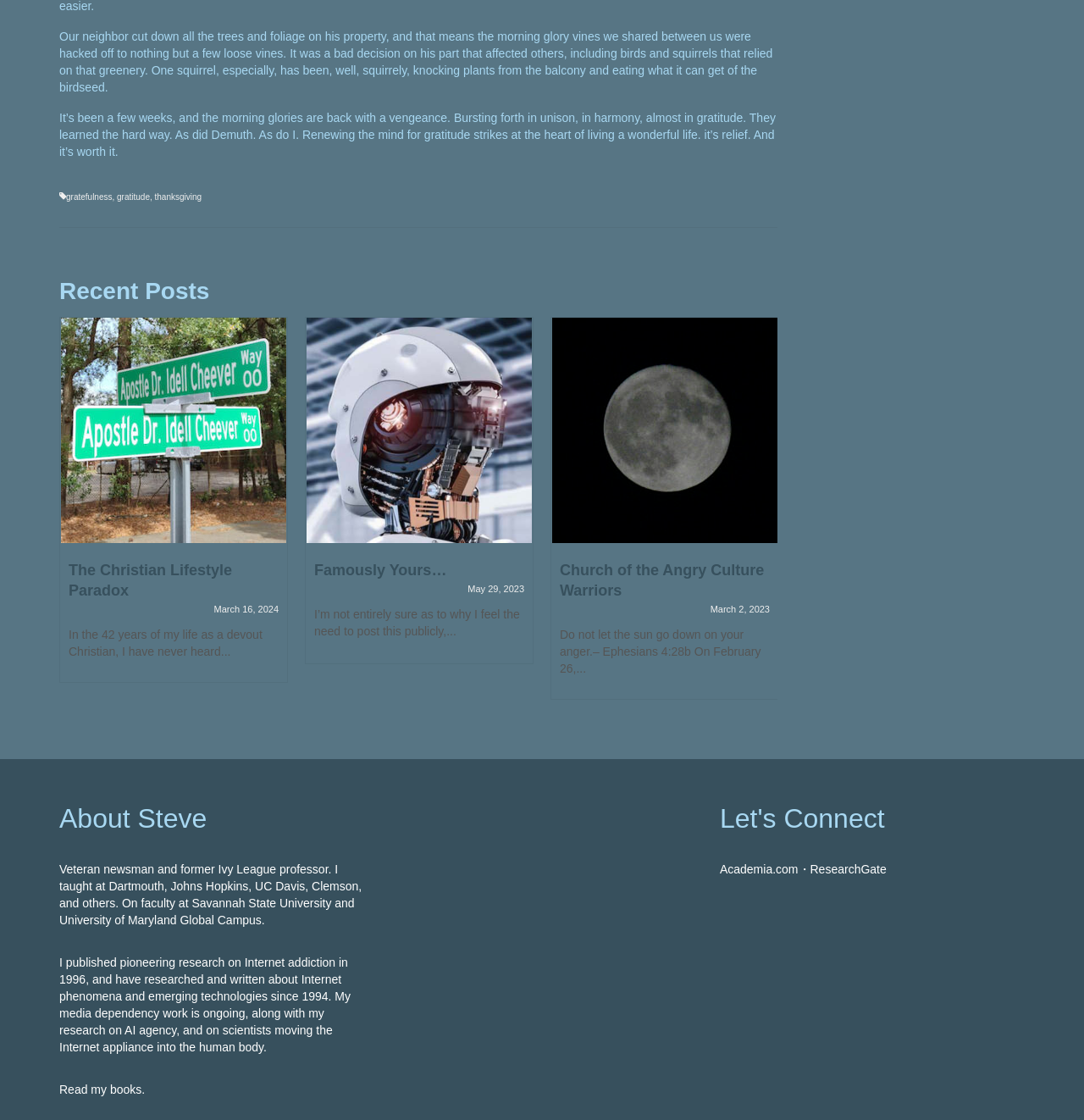Locate and provide the bounding box coordinates for the HTML element that matches this description: "title="Free syntaxicon!"".

[0.055, 0.284, 0.265, 0.485]